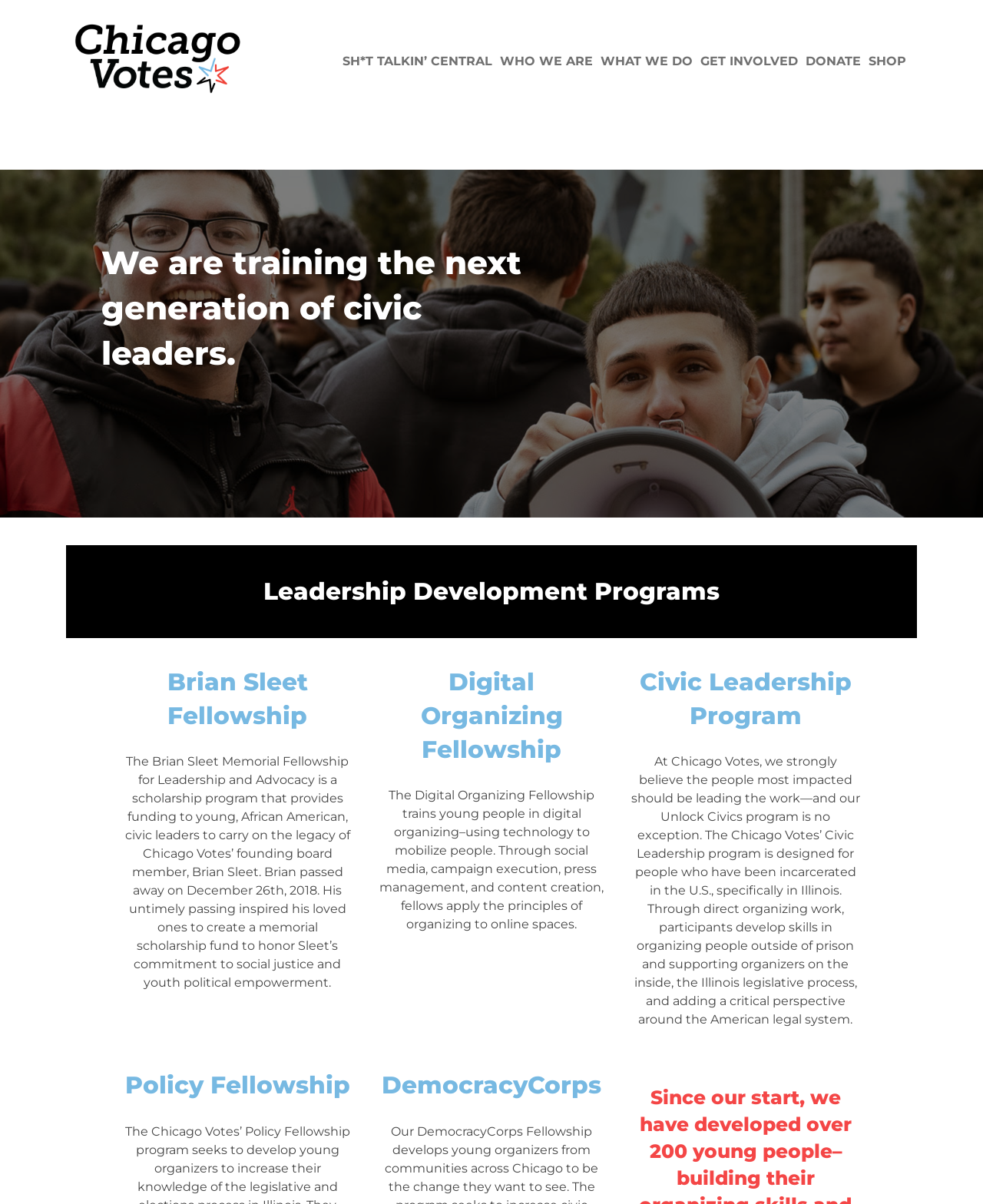What is the target group for the Civic Leadership Program?
Look at the image and provide a detailed response to the question.

The target group for the Civic Leadership Program is people who have been incarcerated in Illinois, specifically designed for them to develop skills in organizing people outside of prison and supporting organizers on the inside, the Illinois legislative process, and adding a critical perspective around the American legal system.